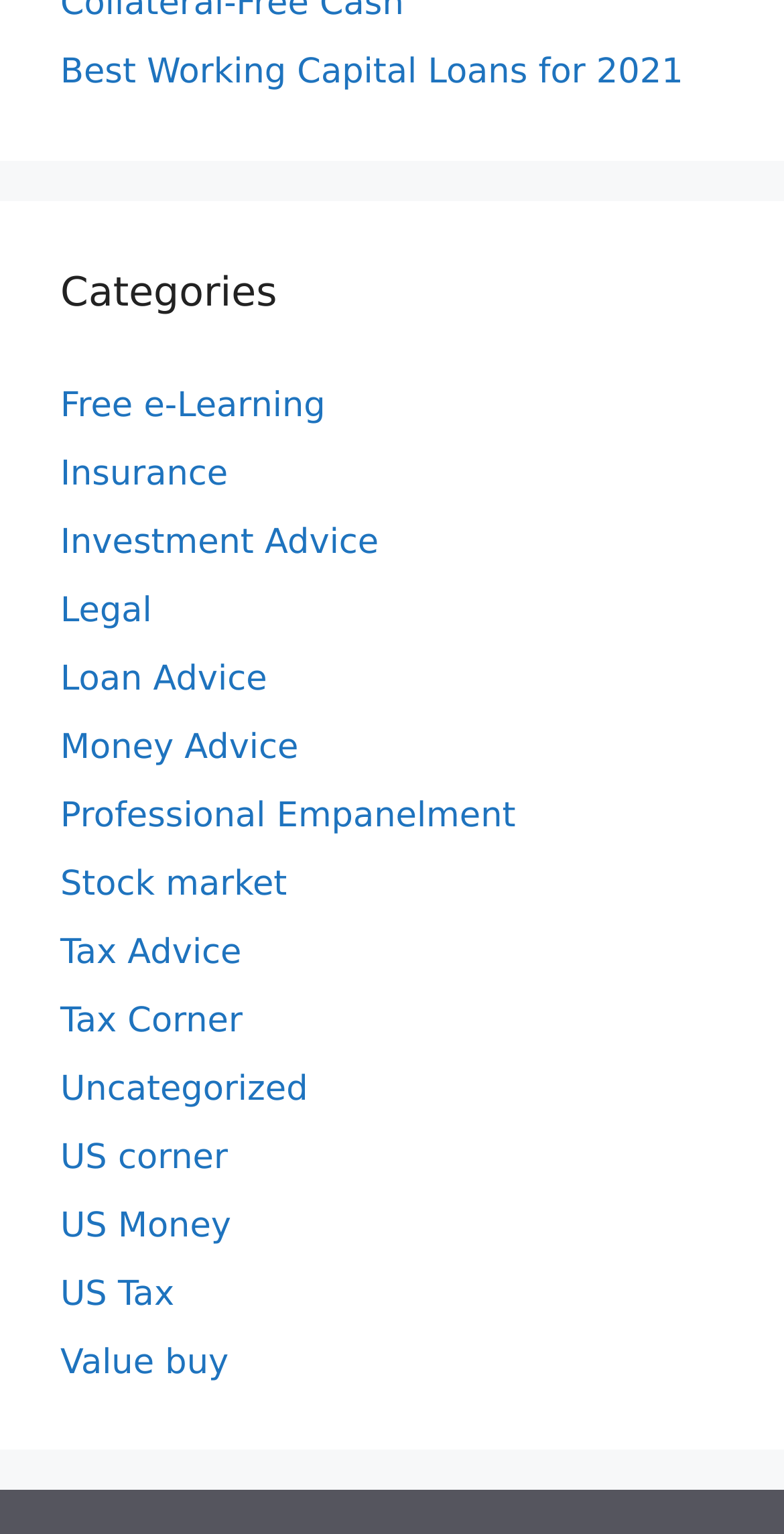Can you identify the bounding box coordinates of the clickable region needed to carry out this instruction: 'View Agricultural Roller Chain'? The coordinates should be four float numbers within the range of 0 to 1, stated as [left, top, right, bottom].

None